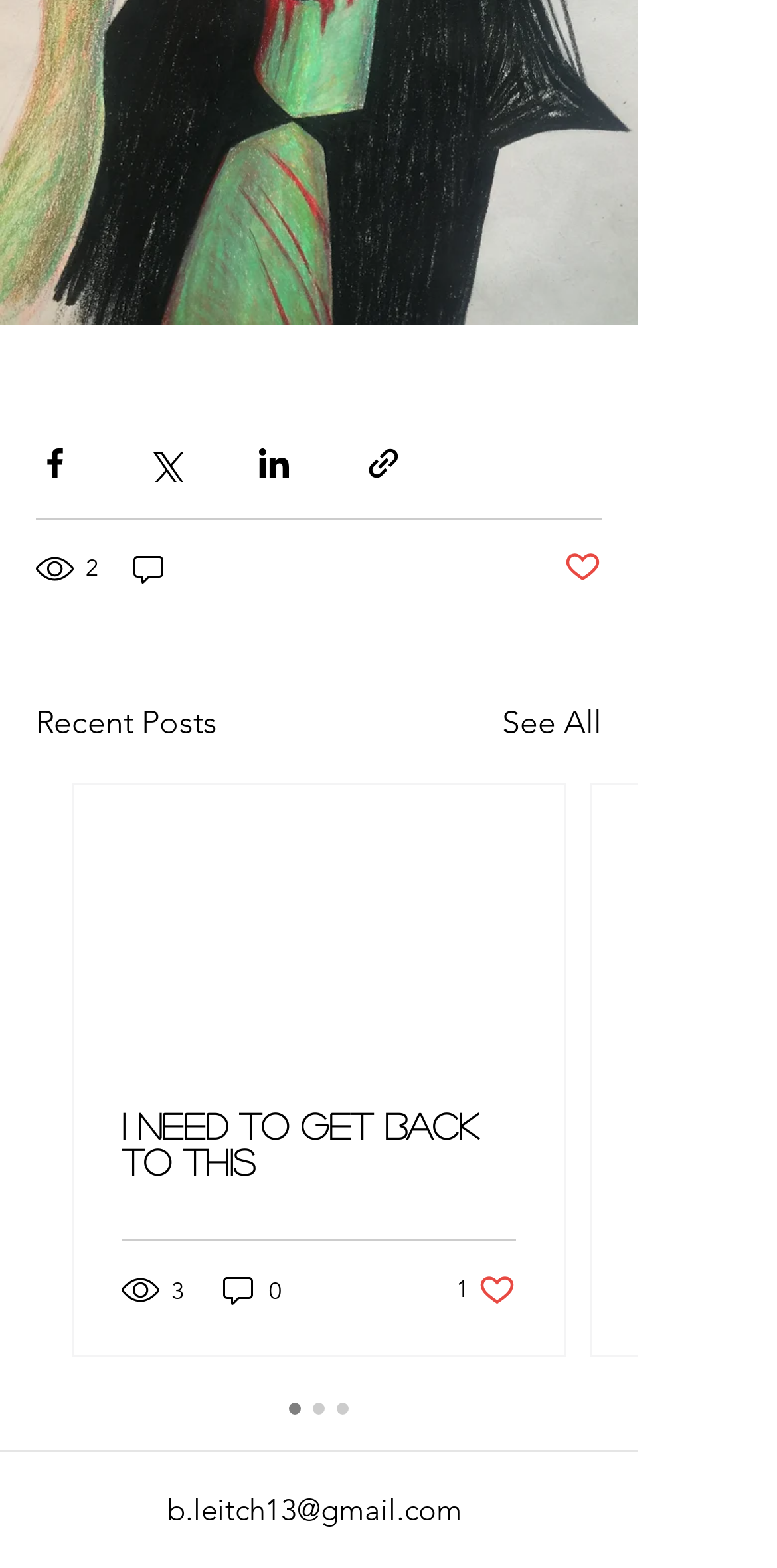How many social media sharing options are available?
Please respond to the question thoroughly and include all relevant details.

There are four social media sharing options available, which are 'Share via Facebook', 'Share via Twitter', 'Share via LinkedIn', and 'Share via link'. These options are represented as buttons with corresponding images.